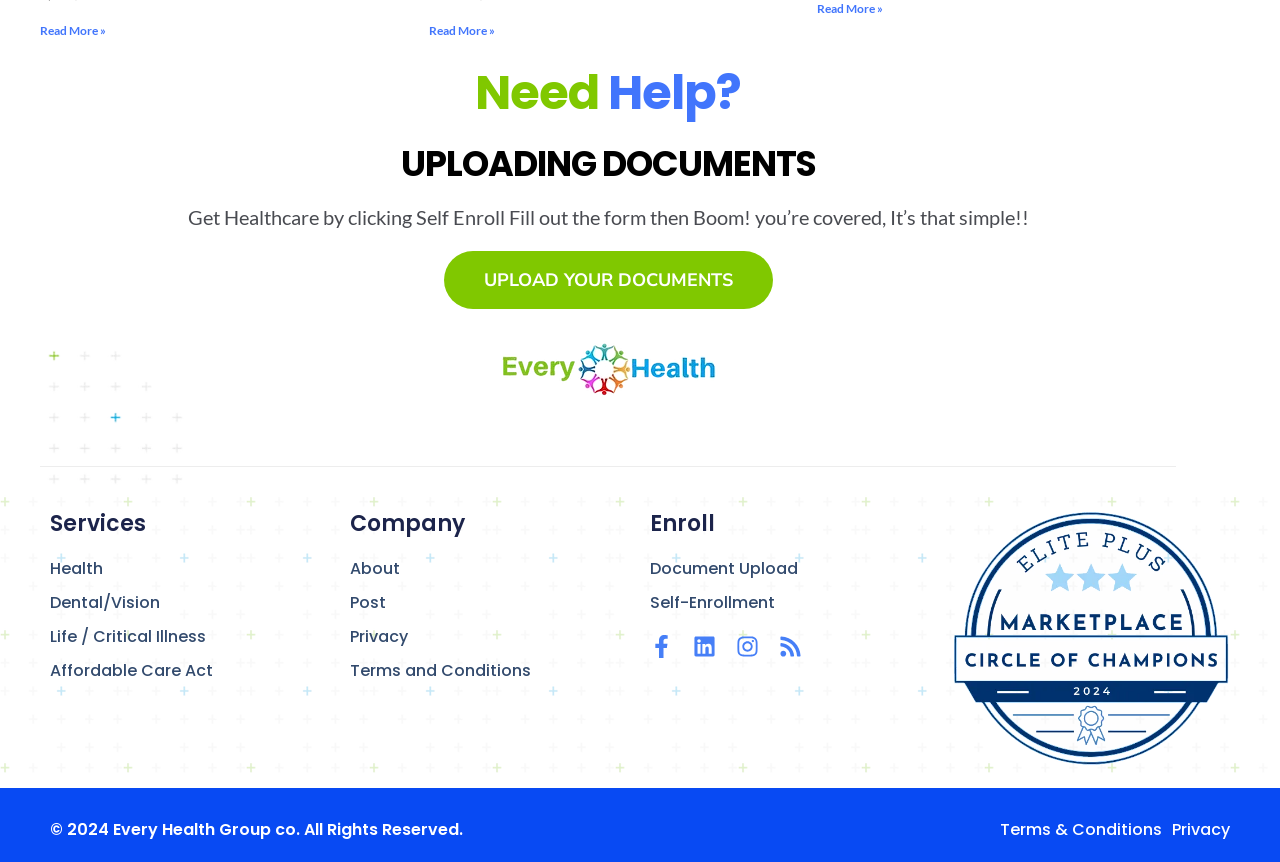Please determine the bounding box coordinates for the element that should be clicked to follow these instructions: "Read more about Humana Dental Insurance".

[0.031, 0.026, 0.083, 0.044]